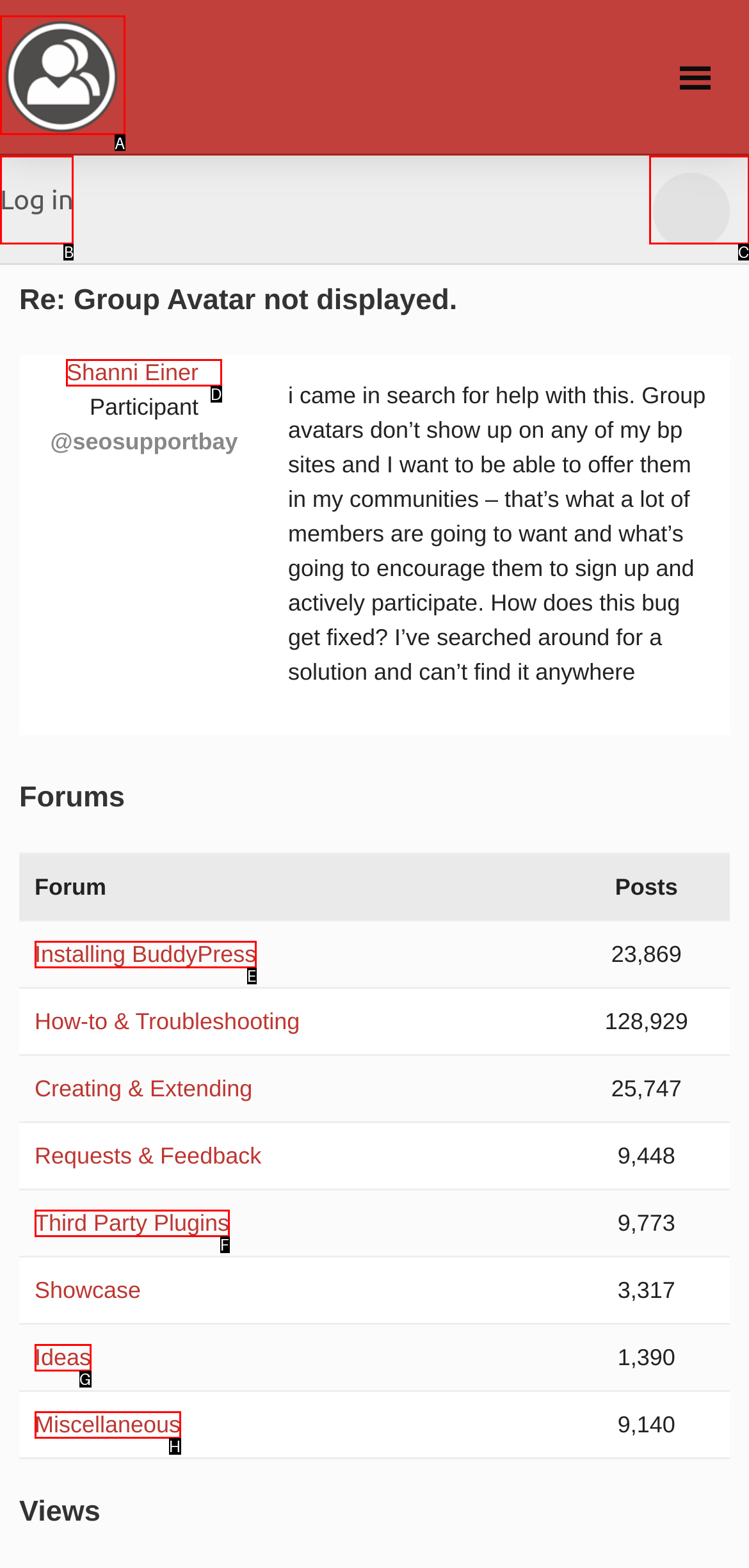Find the appropriate UI element to complete the task: Click on the 'BuddyPress.org' link. Indicate your choice by providing the letter of the element.

A